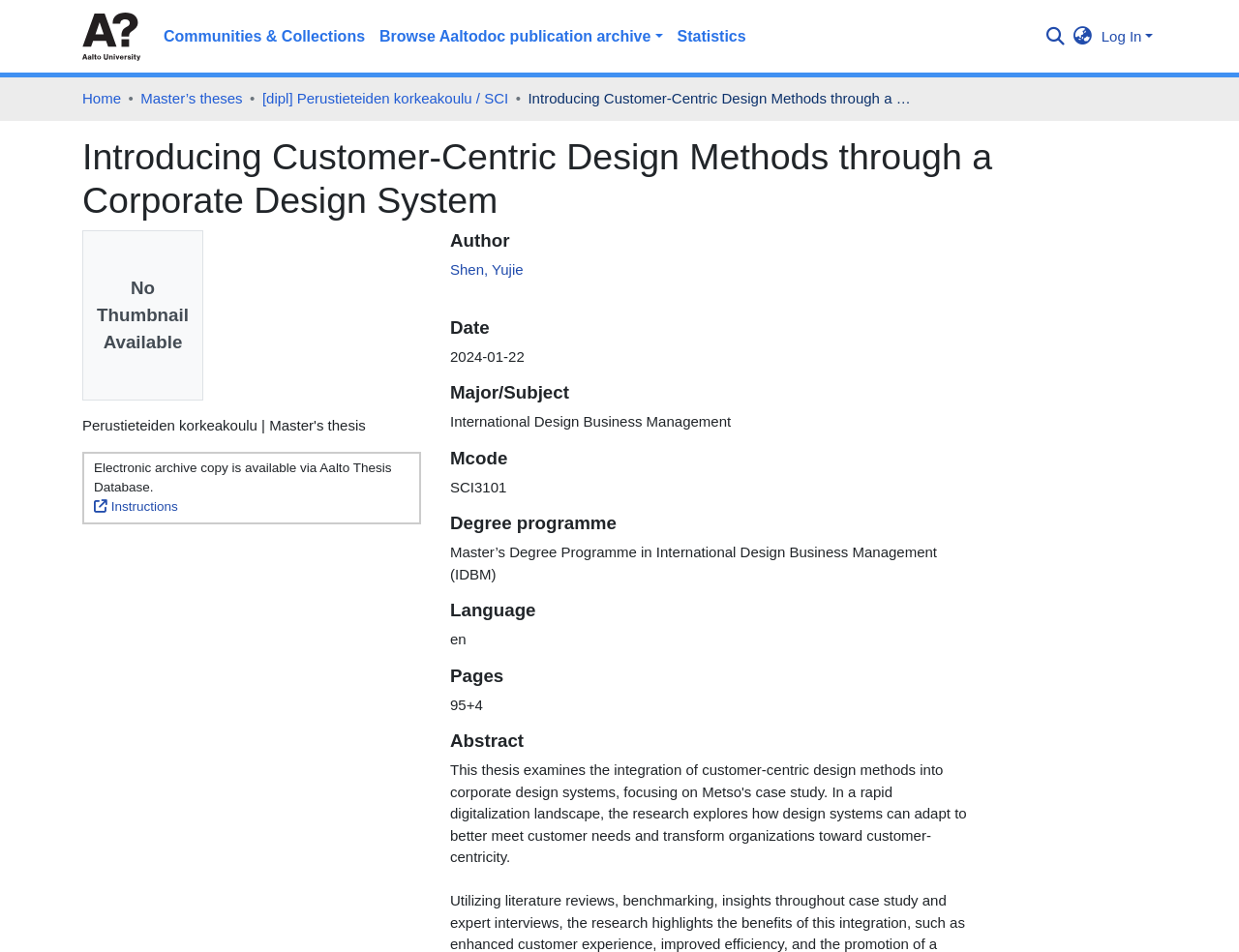Could you indicate the bounding box coordinates of the region to click in order to complete this instruction: "Browse Aaltodoc publication archive".

[0.3, 0.019, 0.541, 0.058]